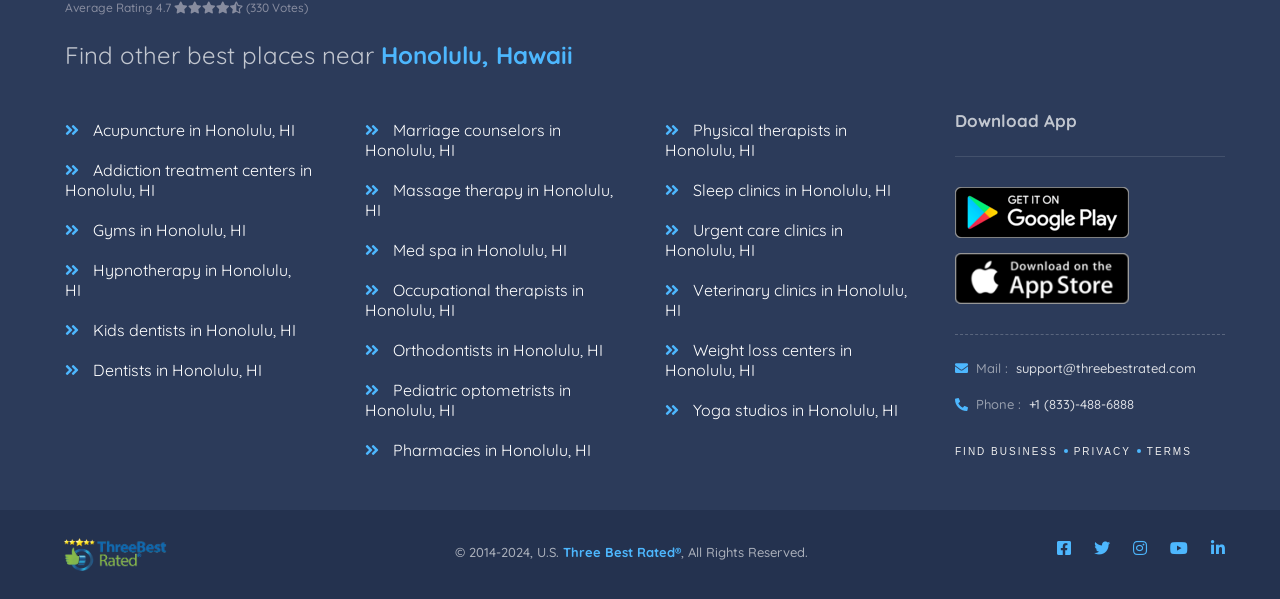Extract the bounding box for the UI element that matches this description: "name="s" placeholder="try: “supply chains”, “transparency”"".

None